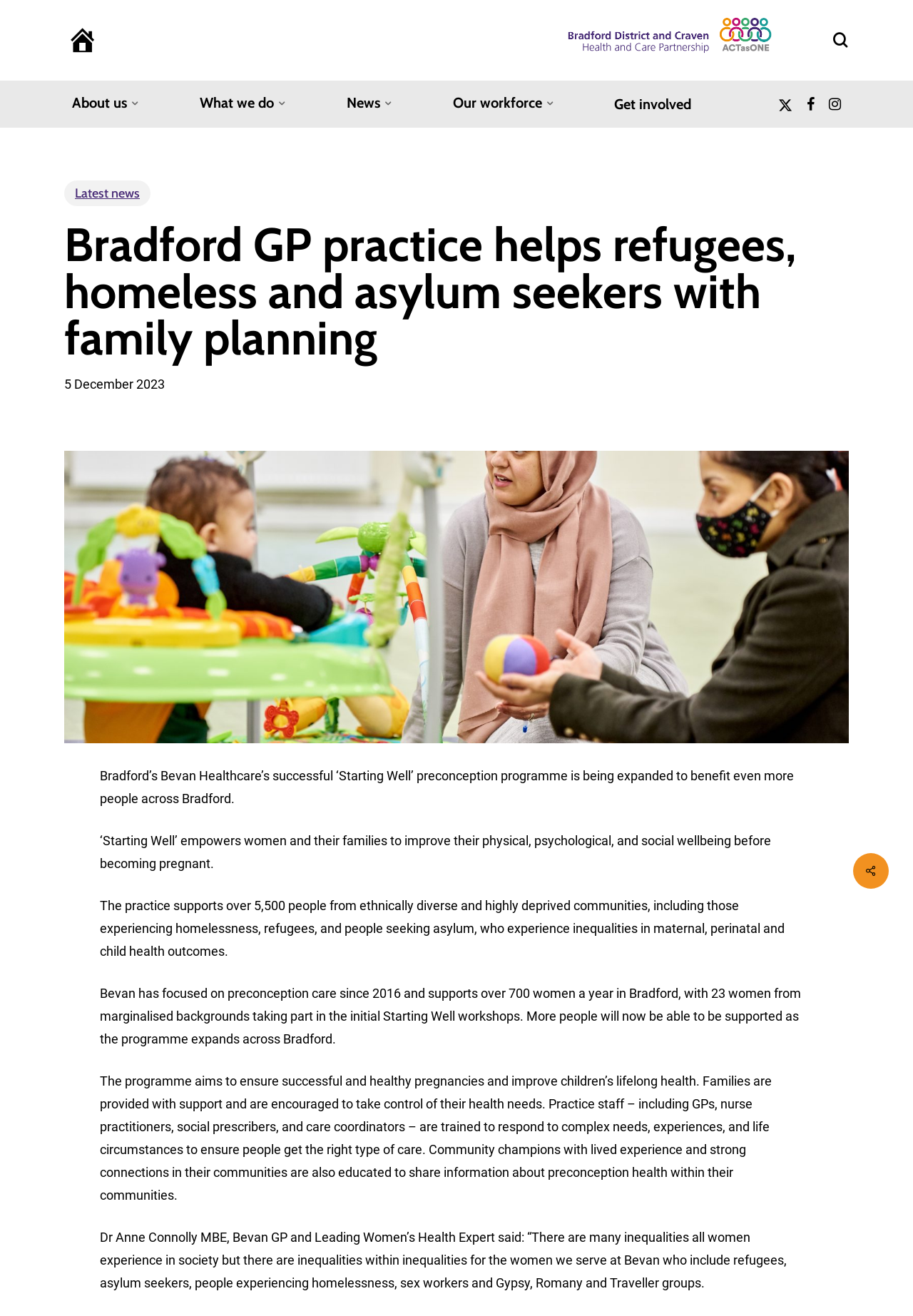Please find the bounding box coordinates of the element that needs to be clicked to perform the following instruction: "Share this page to social media". The bounding box coordinates should be four float numbers between 0 and 1, represented as [left, top, right, bottom].

[0.934, 0.648, 0.973, 0.675]